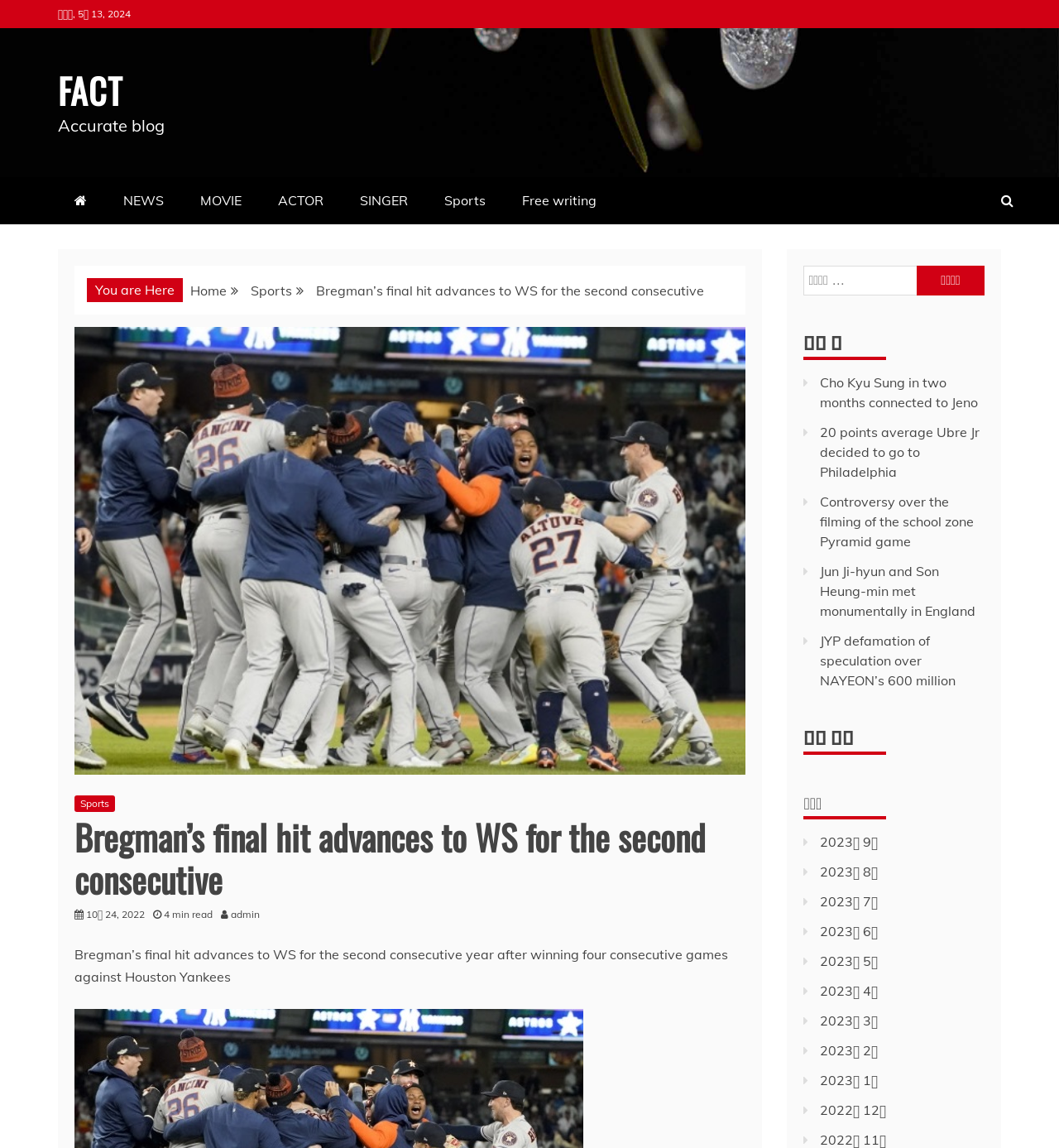Locate the bounding box coordinates of the element I should click to achieve the following instruction: "View posts from October 2022".

[0.081, 0.791, 0.137, 0.802]